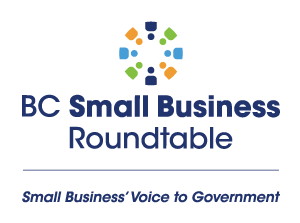Examine the screenshot and answer the question in as much detail as possible: What is the central figure in the logo?

The central figure in the logo is designed to symbolize collaboration and connection among the small business community, which is a key aspect of the BC Small Business Roundtable's mission.